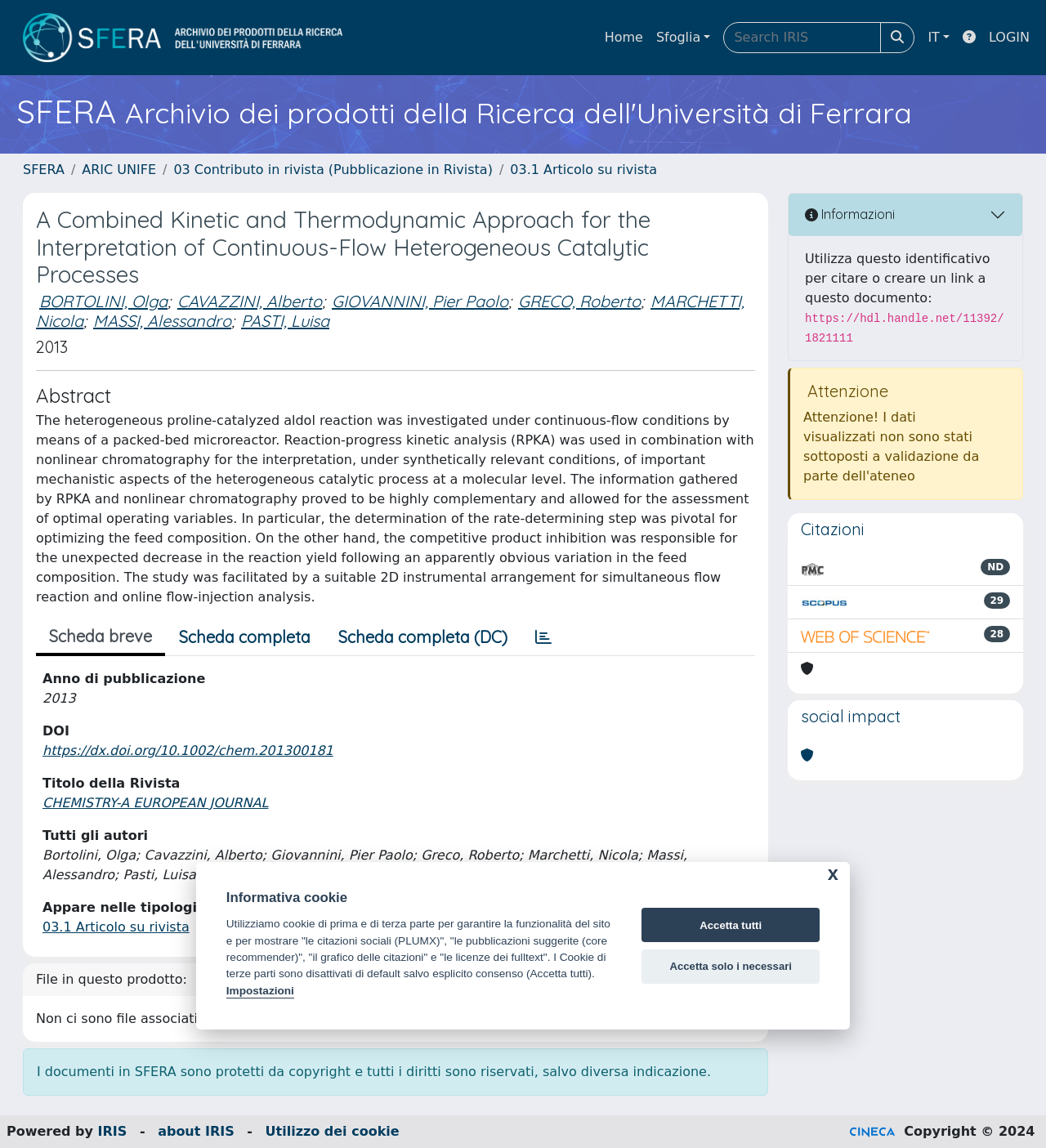Find the bounding box coordinates of the clickable area required to complete the following action: "view citation".

[0.766, 0.487, 0.788, 0.504]